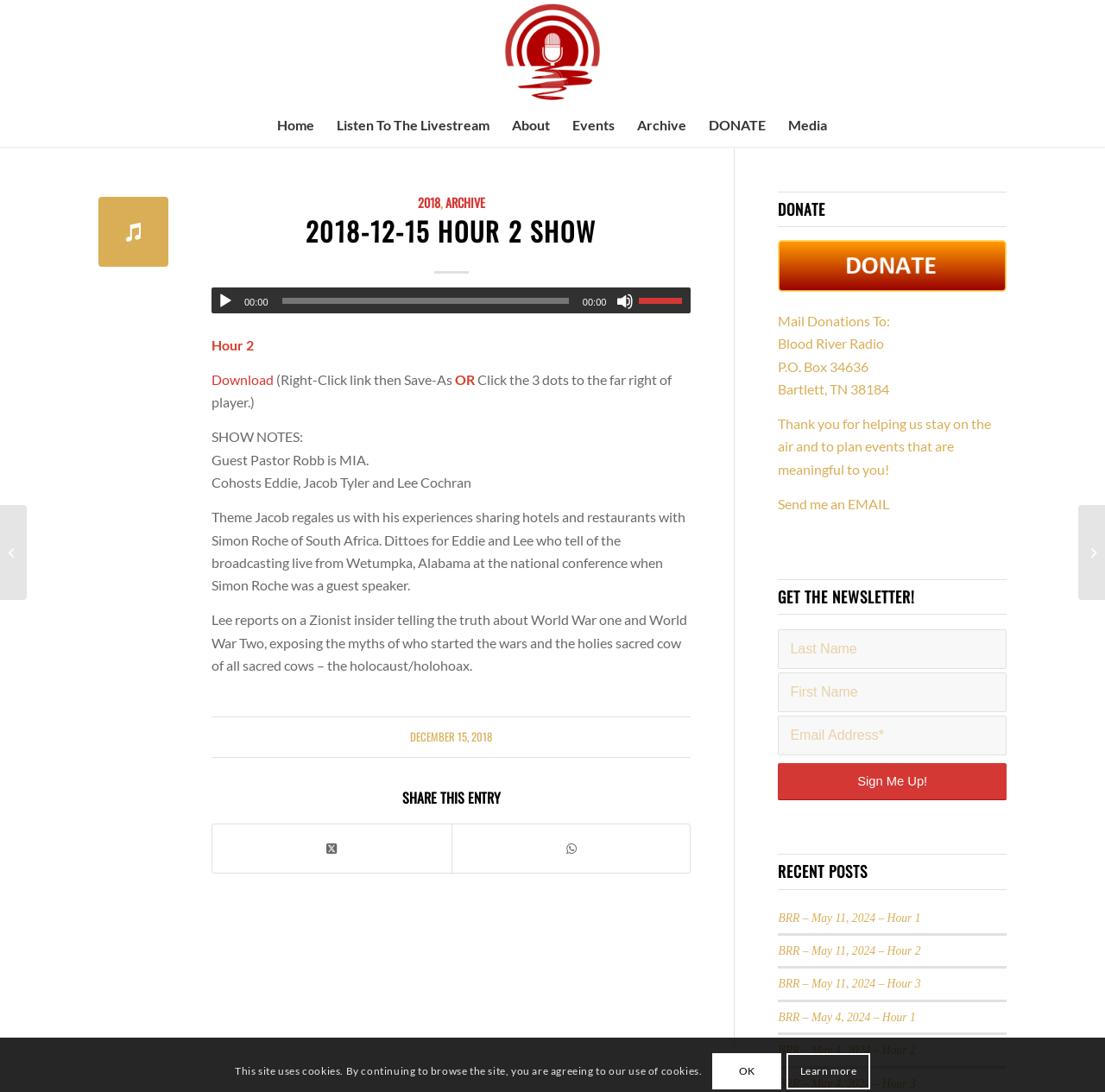Locate the bounding box coordinates of the element you need to click to accomplish the task described by this instruction: "Play the audio".

[0.196, 0.268, 0.212, 0.284]